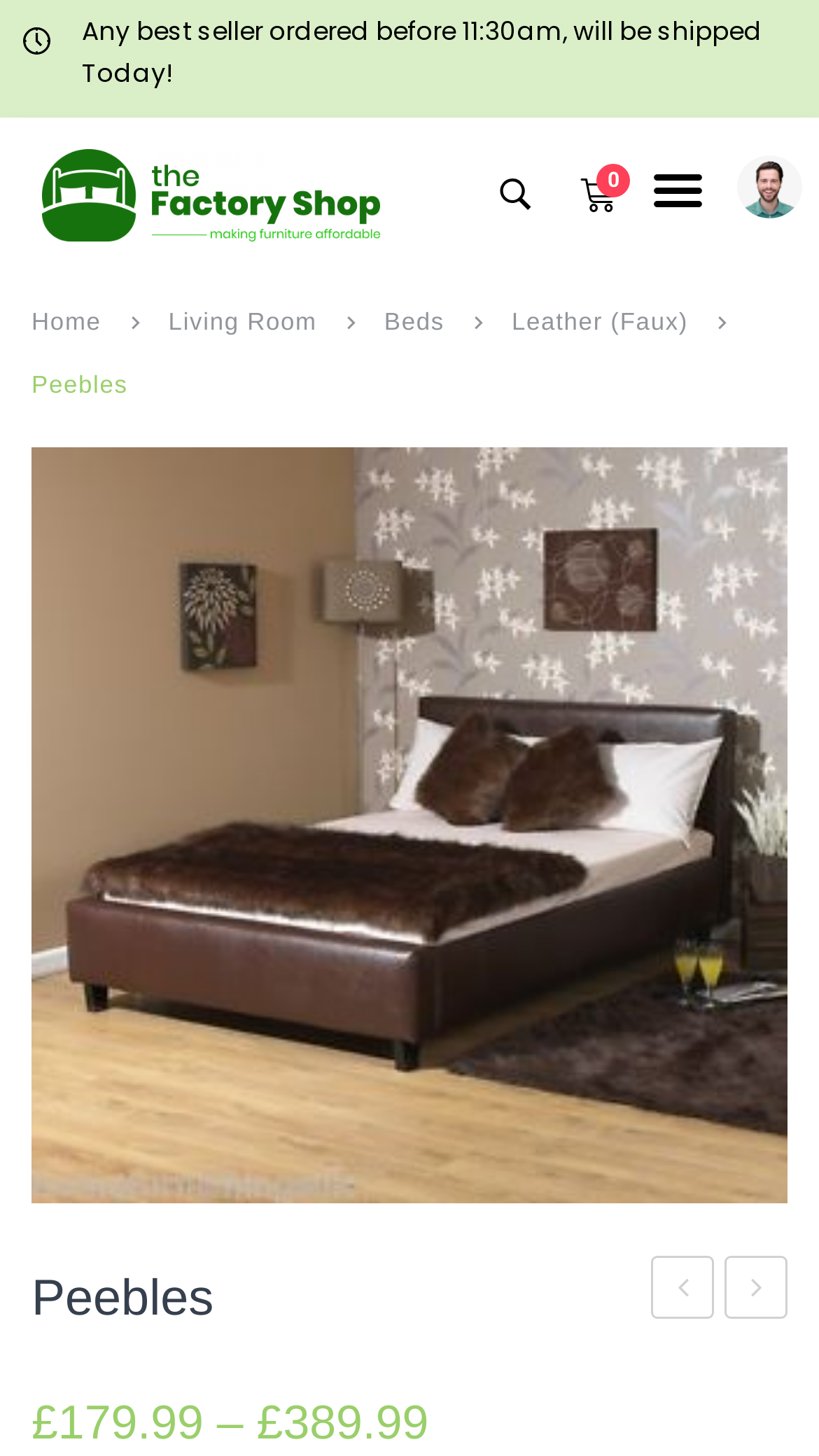Answer briefly with one word or phrase:
How many links are there in the breadcrumb navigation?

5